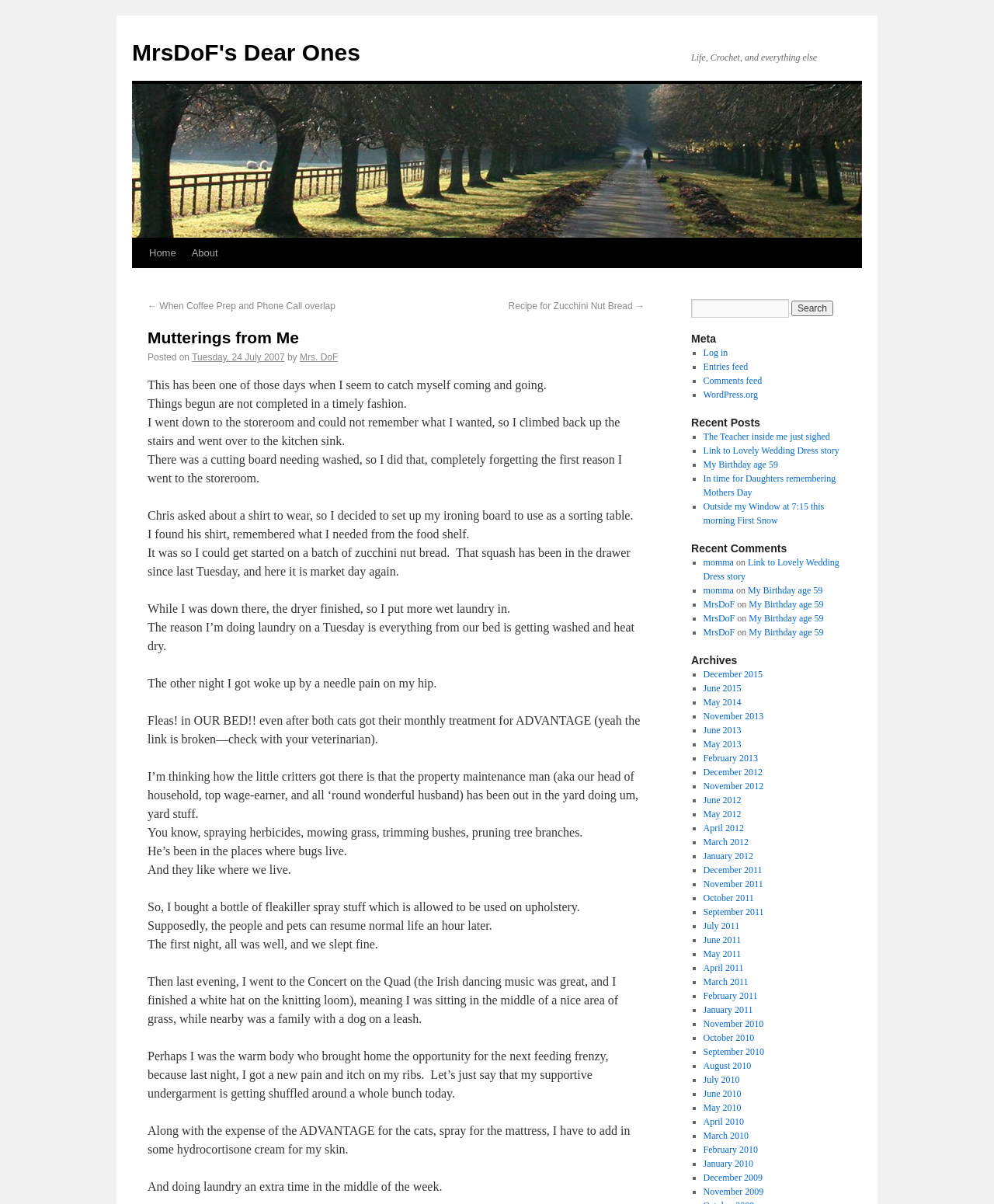Reply to the question with a brief word or phrase: What is the title of the blog?

Mutterings from Me